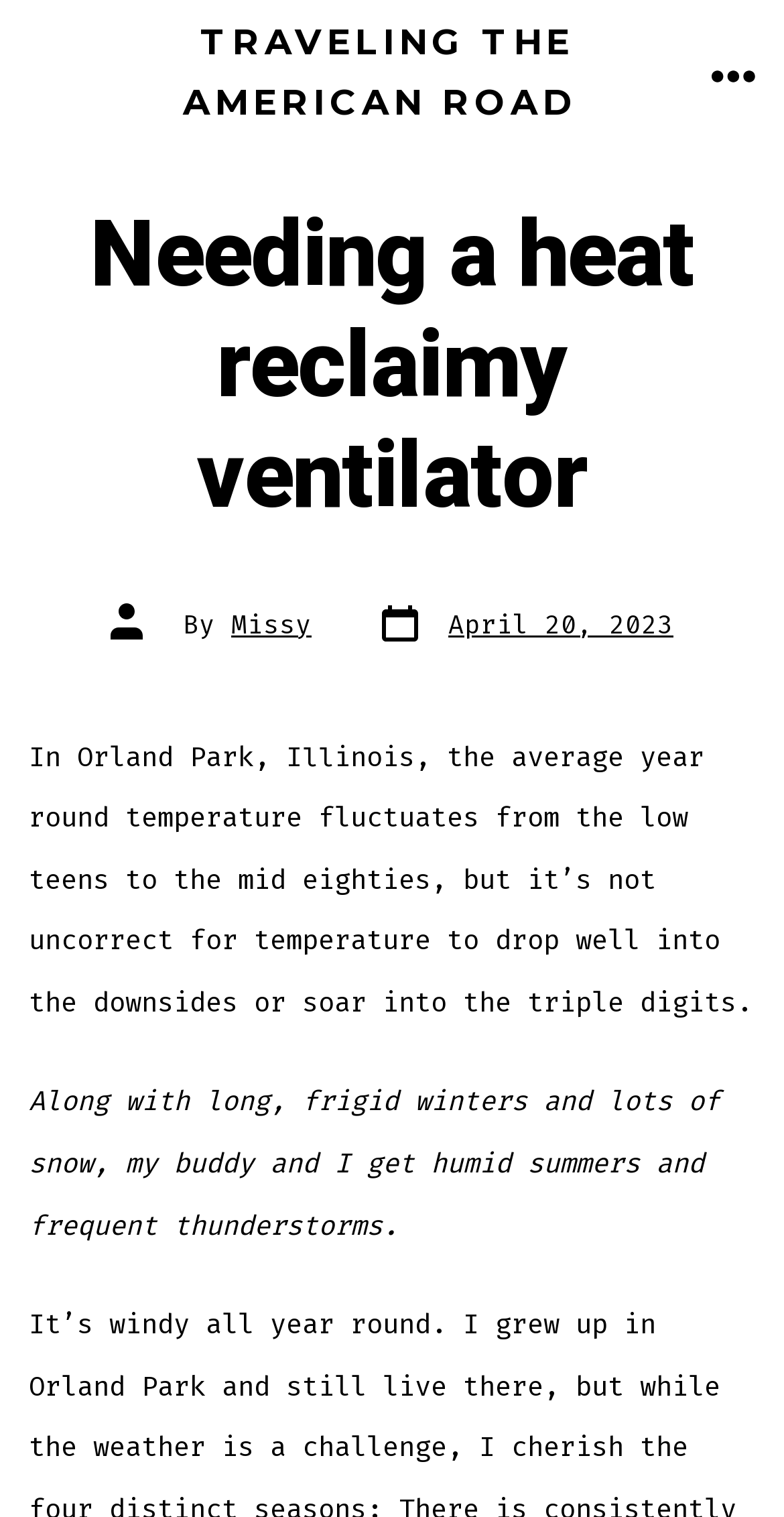Determine the main heading of the webpage and generate its text.

Needing a heat reclaimy ventilator